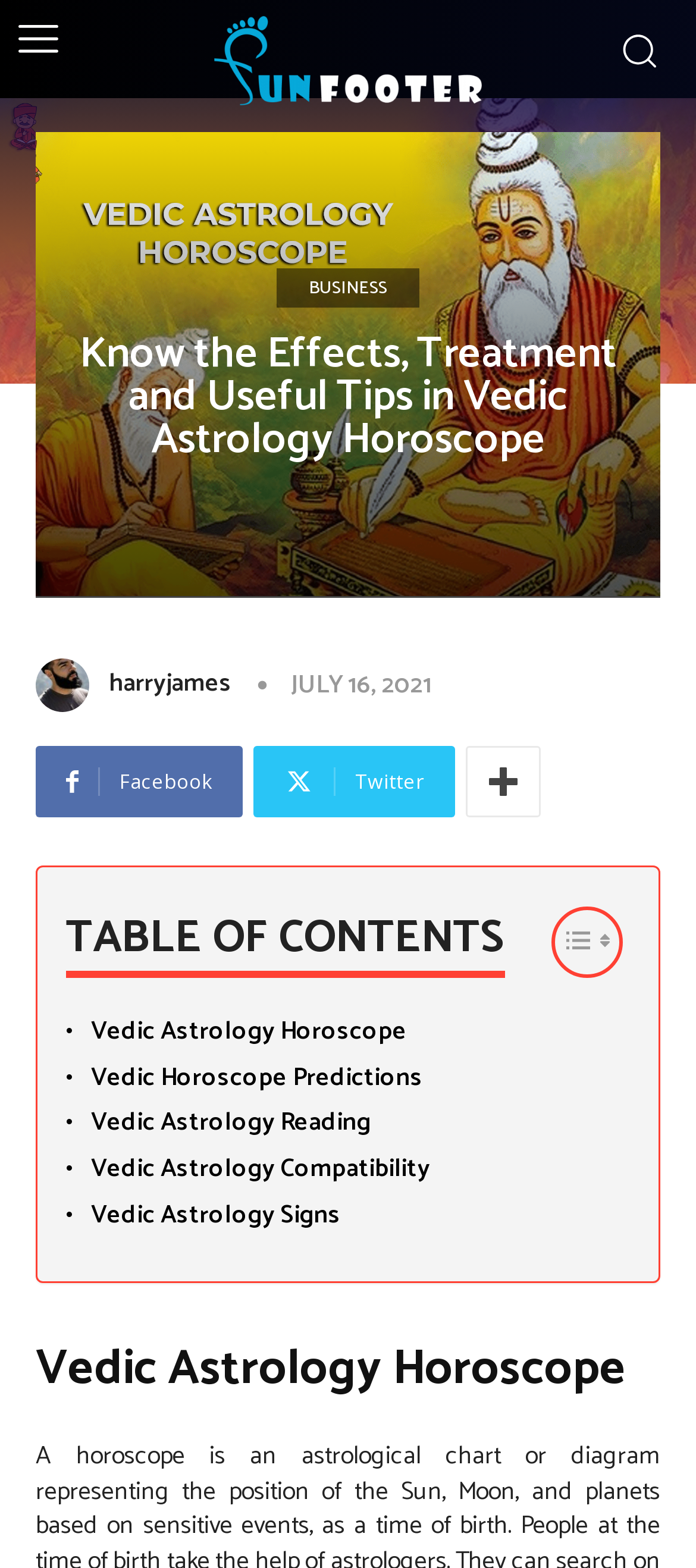What is the logo of the website?
Based on the image, give a concise answer in the form of a single word or short phrase.

logo